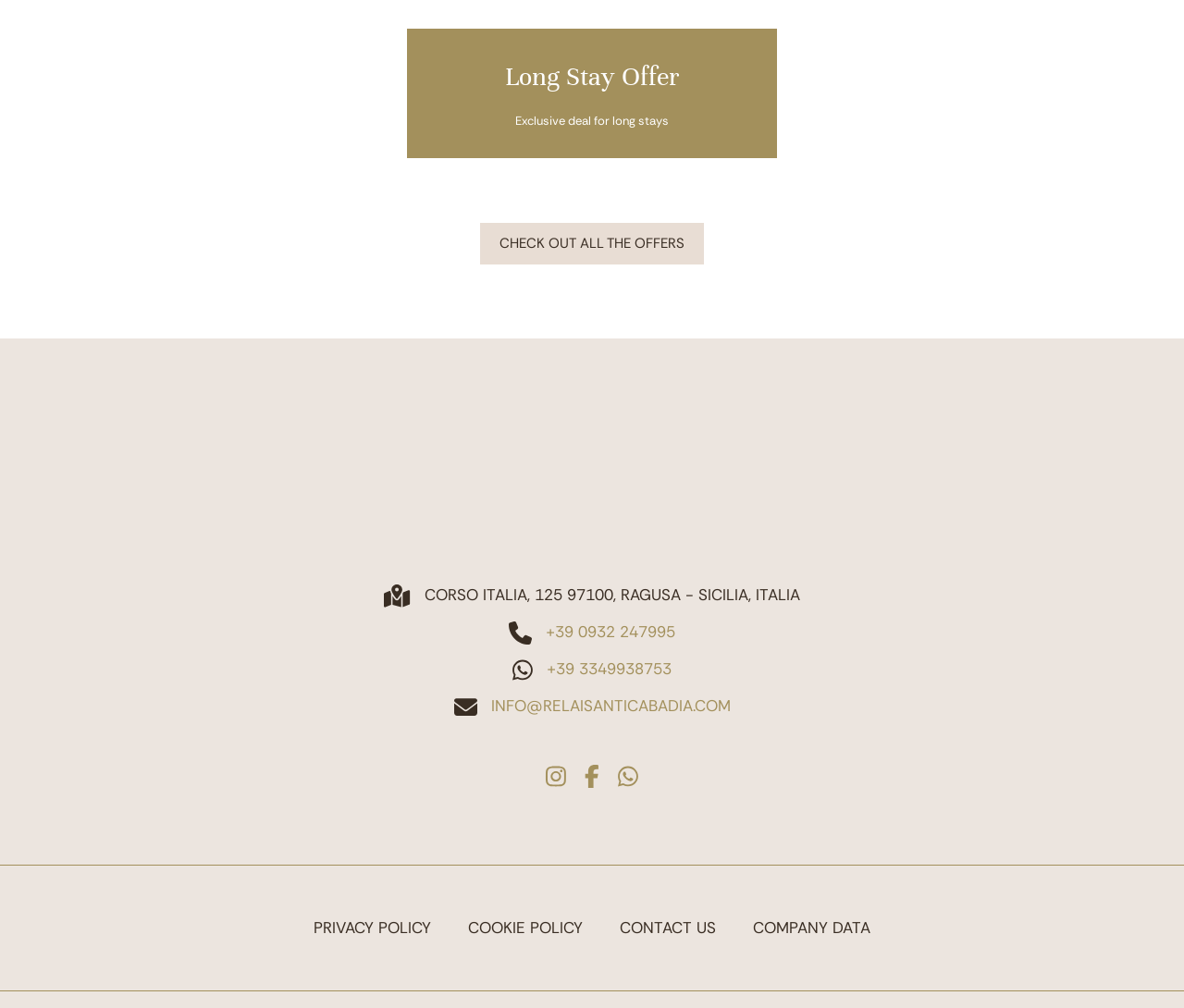Review the image closely and give a comprehensive answer to the question: What is the phone number of the hotel?

I found the phone number of the hotel by looking at the link element with the bounding box coordinates [0.461, 0.617, 0.57, 0.639], which contains the phone number information.